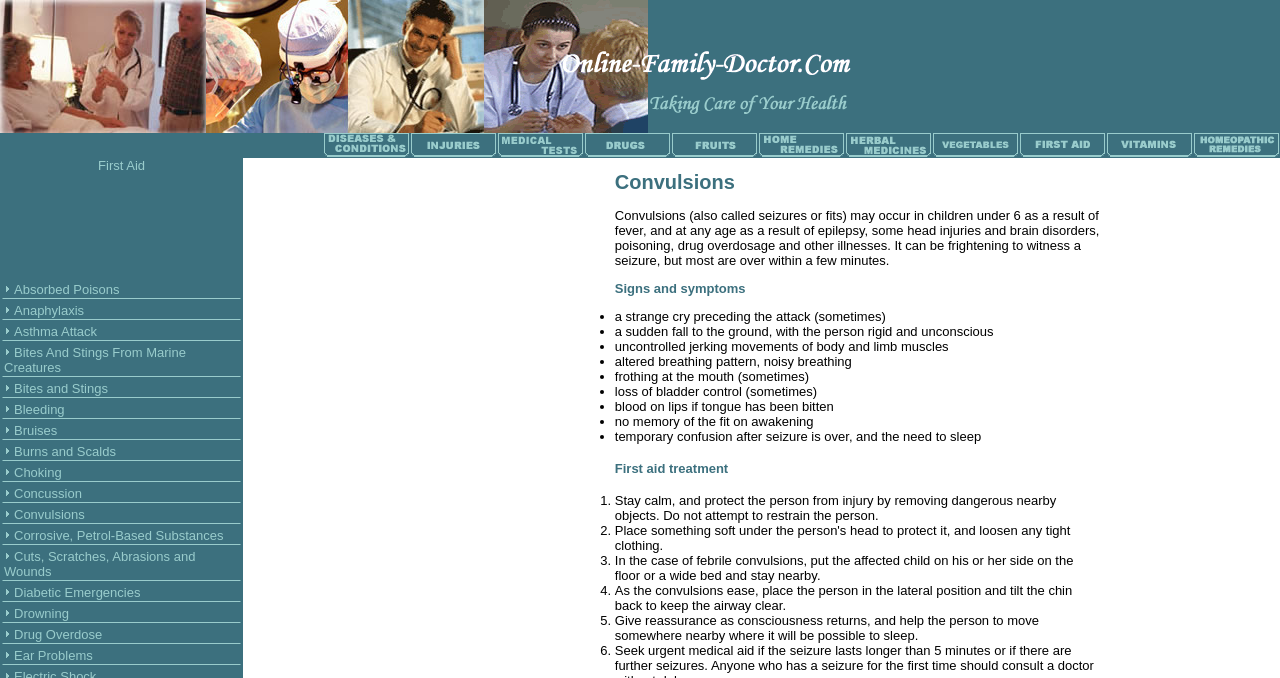Can you specify the bounding box coordinates of the area that needs to be clicked to fulfill the following instruction: "Click on Medical Tests"?

[0.388, 0.215, 0.456, 0.237]